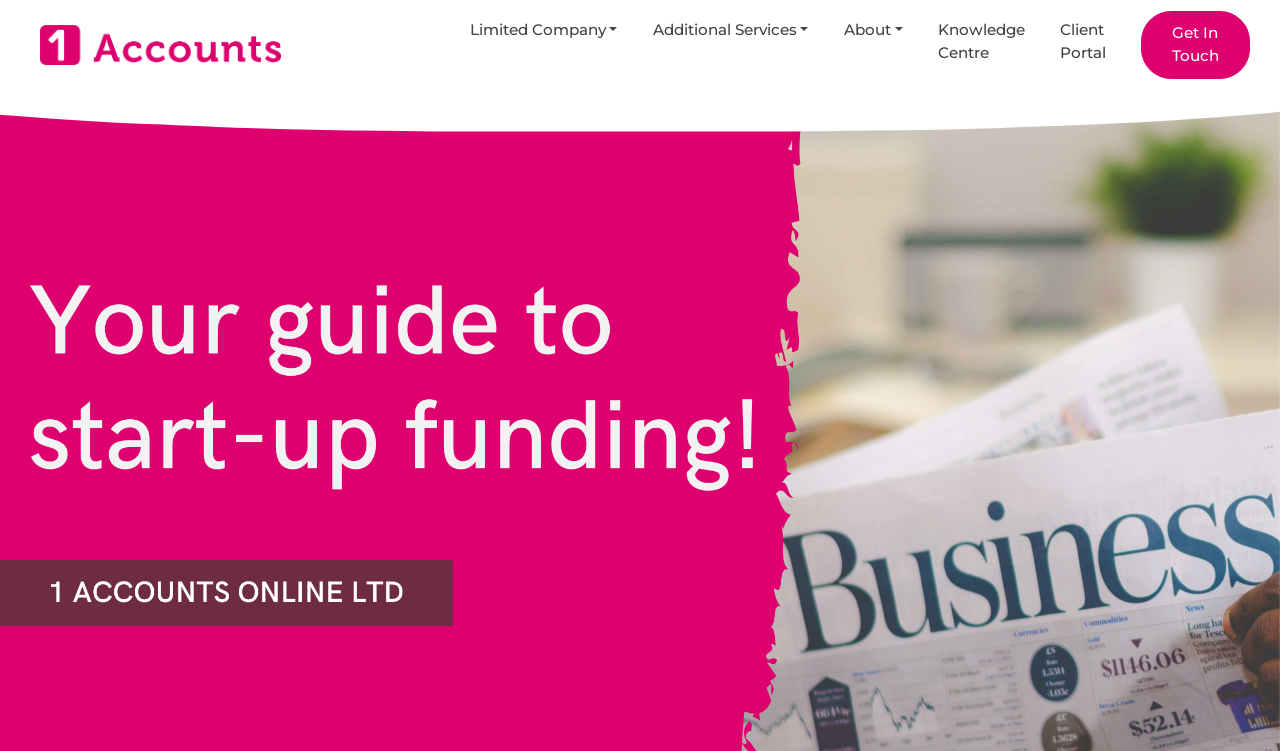Describe the webpage in detail, including text, images, and layout.

The webpage is titled "Your guide to start-up funding - 1Accounts" and appears to be a resource for entrepreneurs and start-ups. At the top of the page, there is a navigation menu with five links: "Limited Company", "Additional Services", "About", "Knowledge Centre", and "Client Portal", followed by a "Get In Touch" link. The links are positioned horizontally, with "Limited Company" on the left and "Get In Touch" on the right. The "Limited Company", "Additional Services", and "About" links have dropdown menus, but they are not expanded by default.